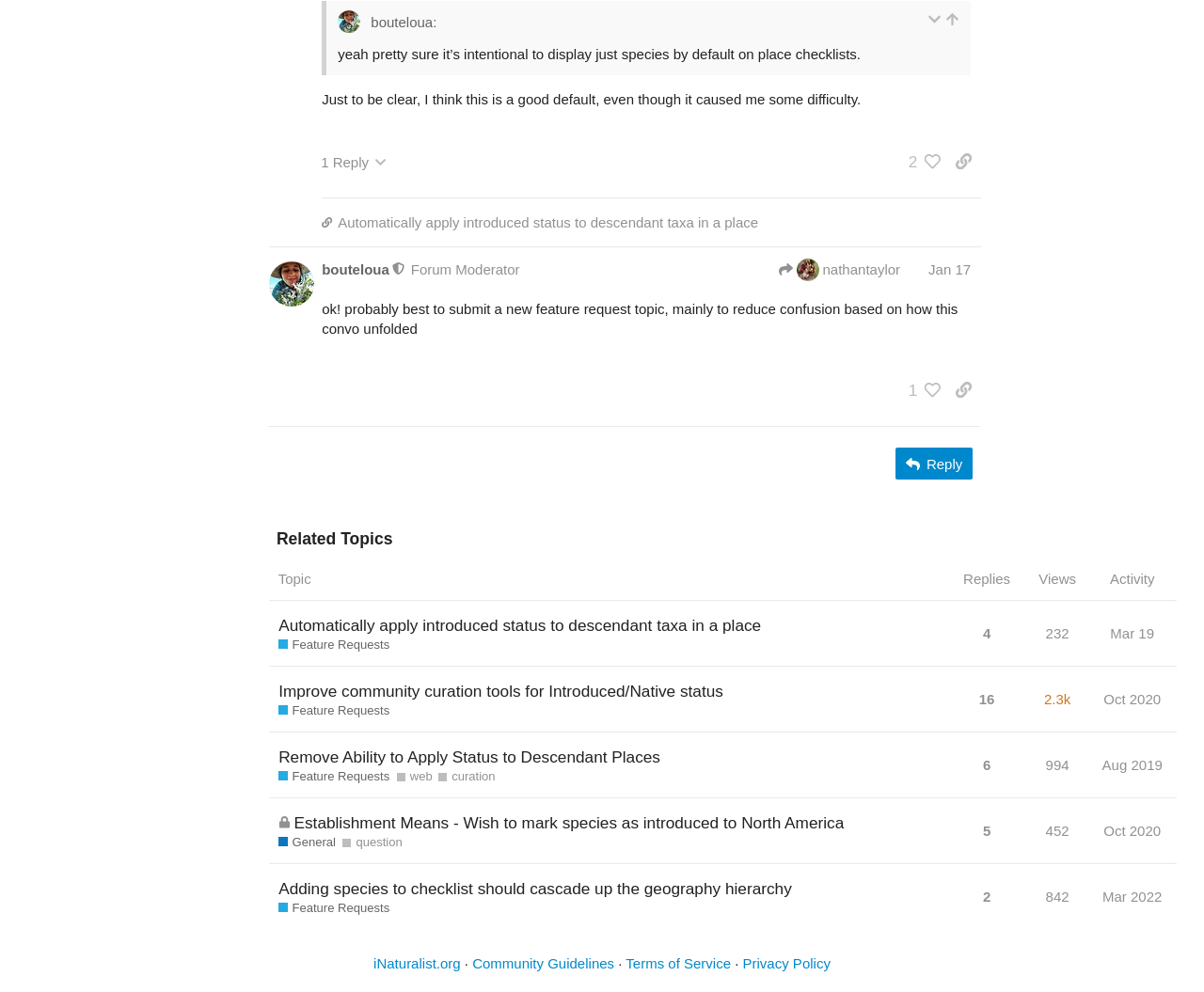What is the username of the moderator?
Please provide a comprehensive answer based on the information in the image.

I found the username by looking at the heading element that says 'bouteloua This user is a moderator Forum Moderator nathantaylor Jan 17'. The username is 'bouteloua'.